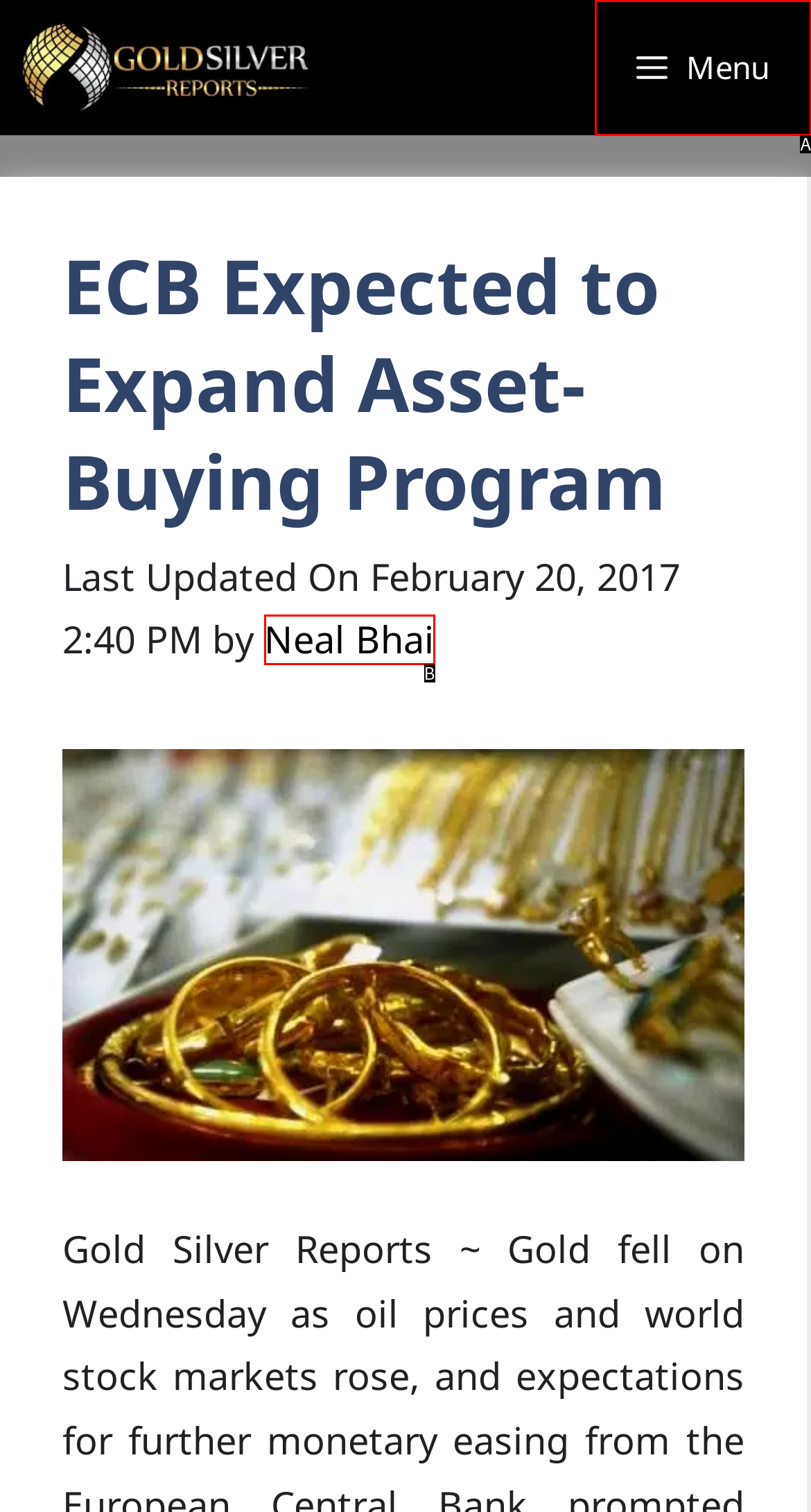Choose the option that best matches the element: Menu
Respond with the letter of the correct option.

A